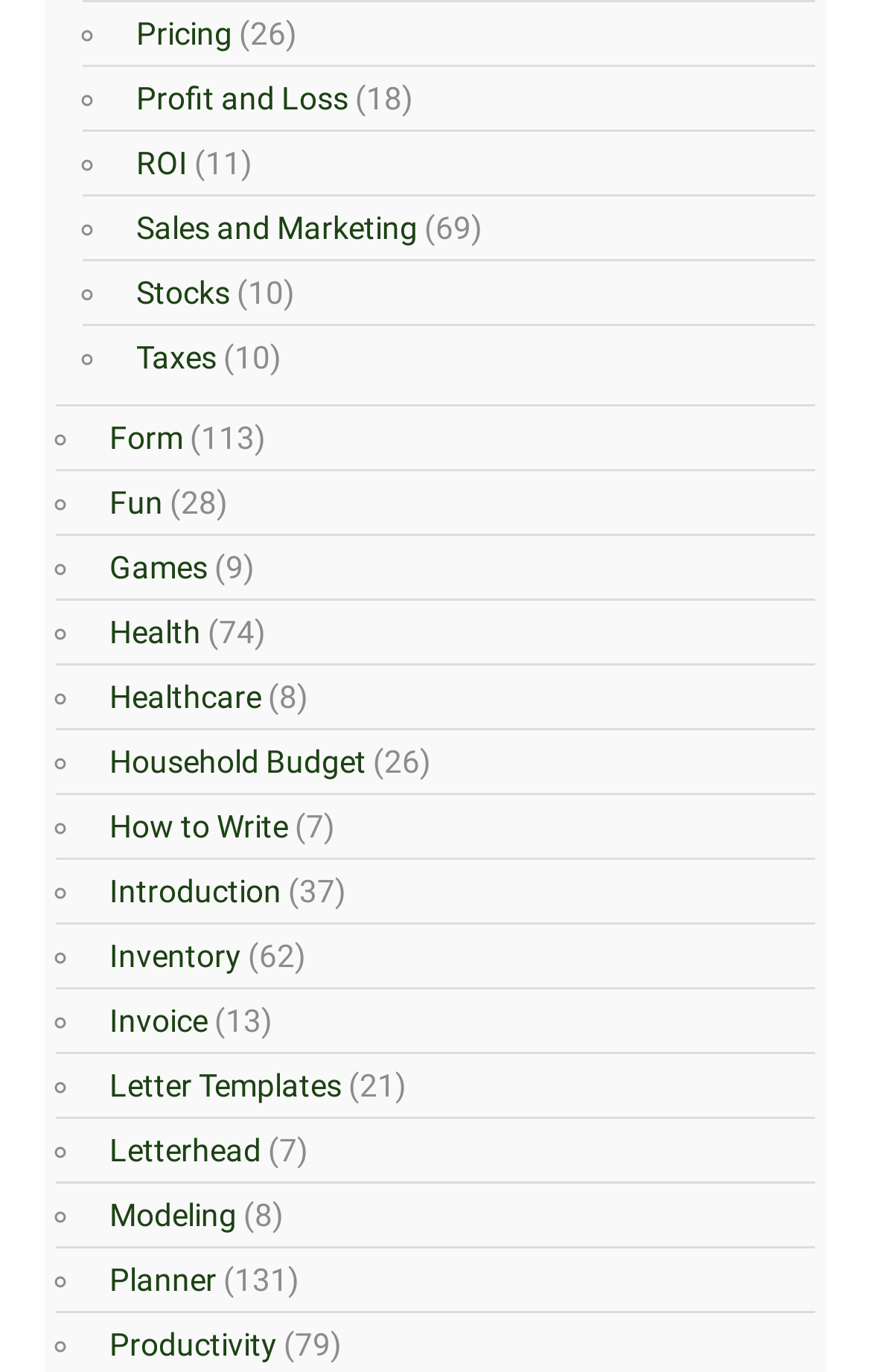Select the bounding box coordinates of the element I need to click to carry out the following instruction: "go to next post".

None